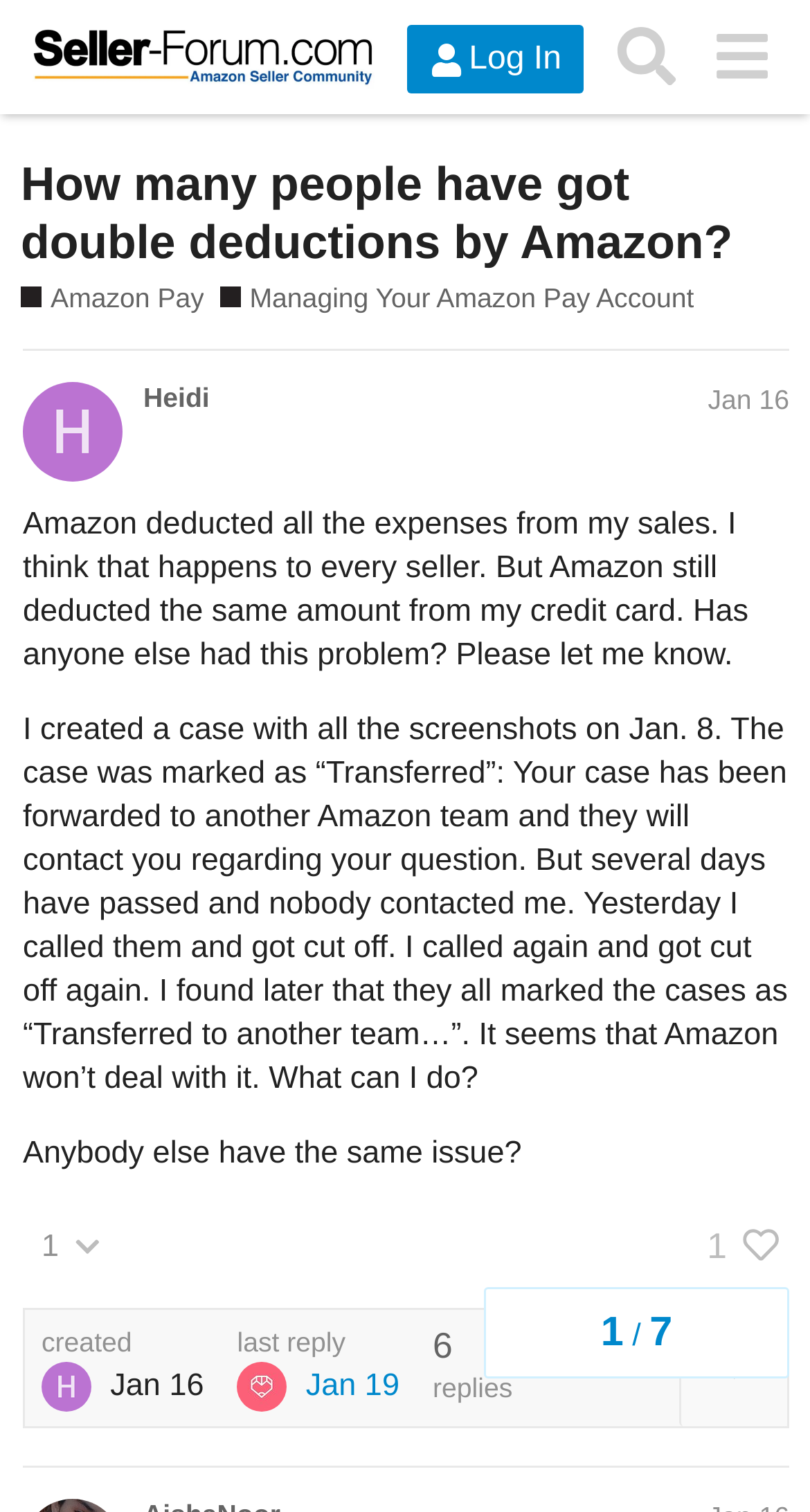Identify the bounding box coordinates for the UI element described by the following text: "alt="Amazon Seller Forum"". Provide the coordinates as four float numbers between 0 and 1, in the format [left, top, right, bottom].

[0.026, 0.013, 0.484, 0.062]